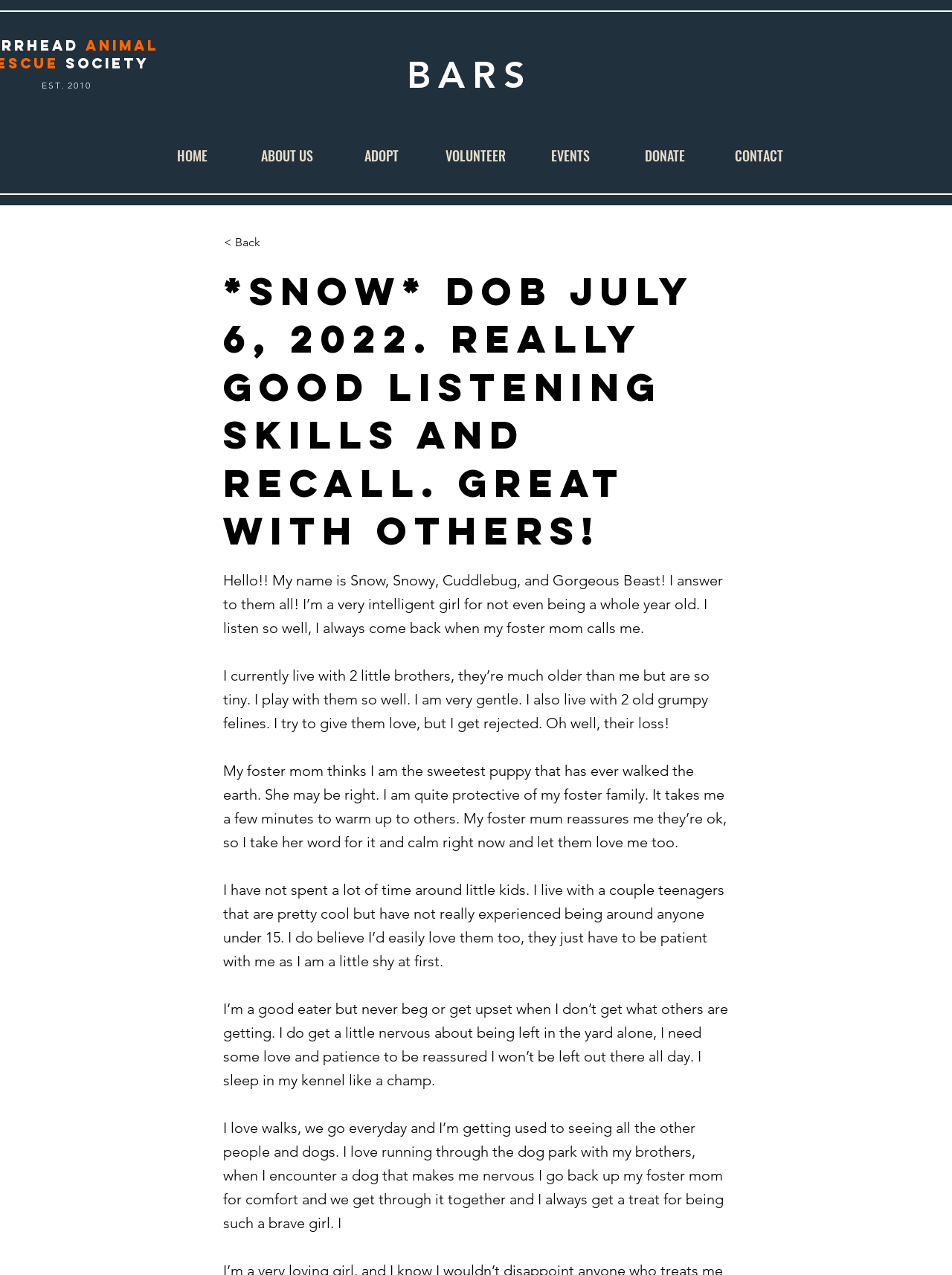Identify the bounding box coordinates for the region to click in order to carry out this instruction: "Click the 'ADOPT' link". Provide the coordinates using four float numbers between 0 and 1, formatted as [left, top, right, bottom].

[0.351, 0.115, 0.45, 0.129]